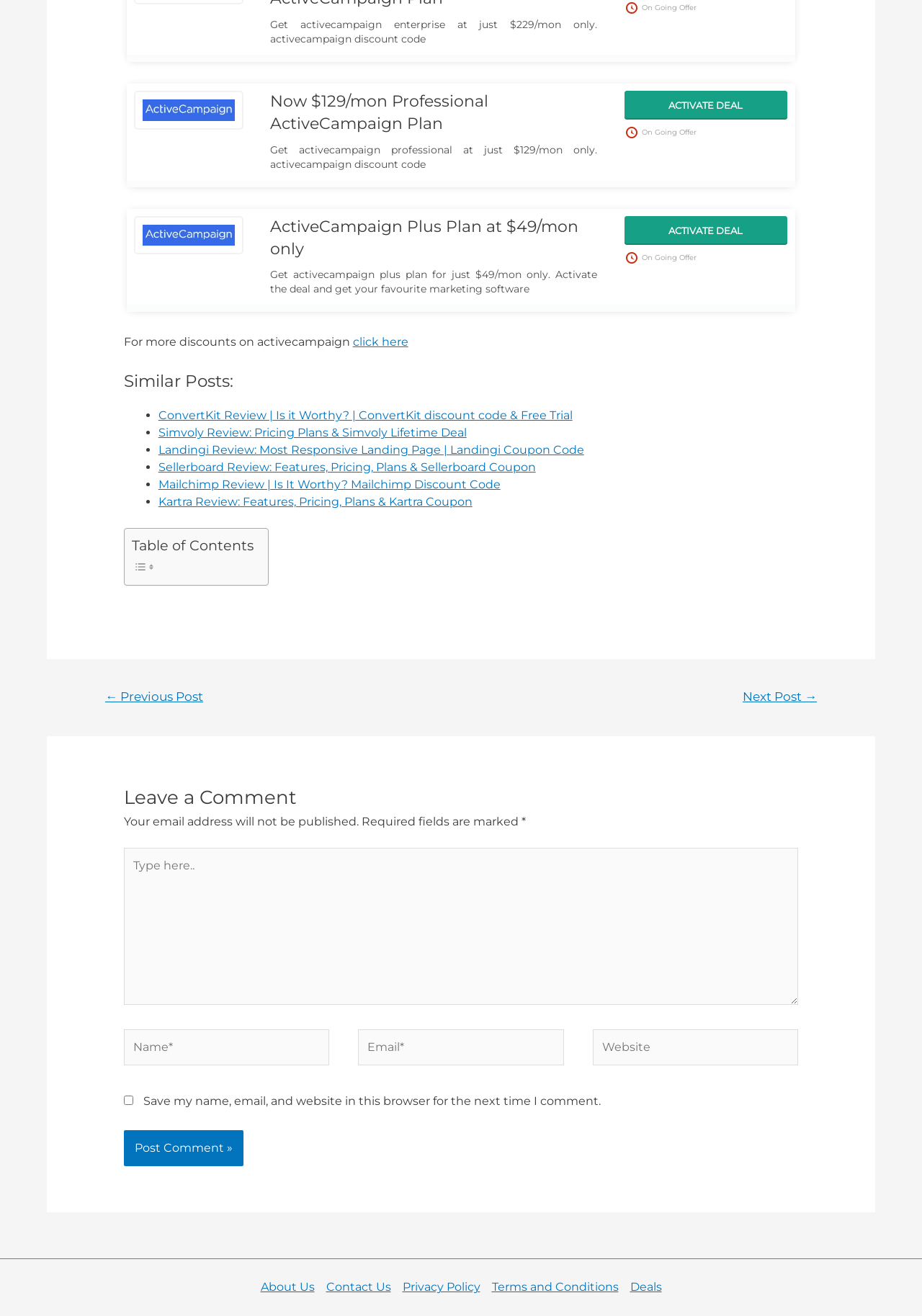Find the bounding box coordinates for the area that should be clicked to accomplish the instruction: "Click on 'About Us'".

[0.282, 0.972, 0.347, 0.985]